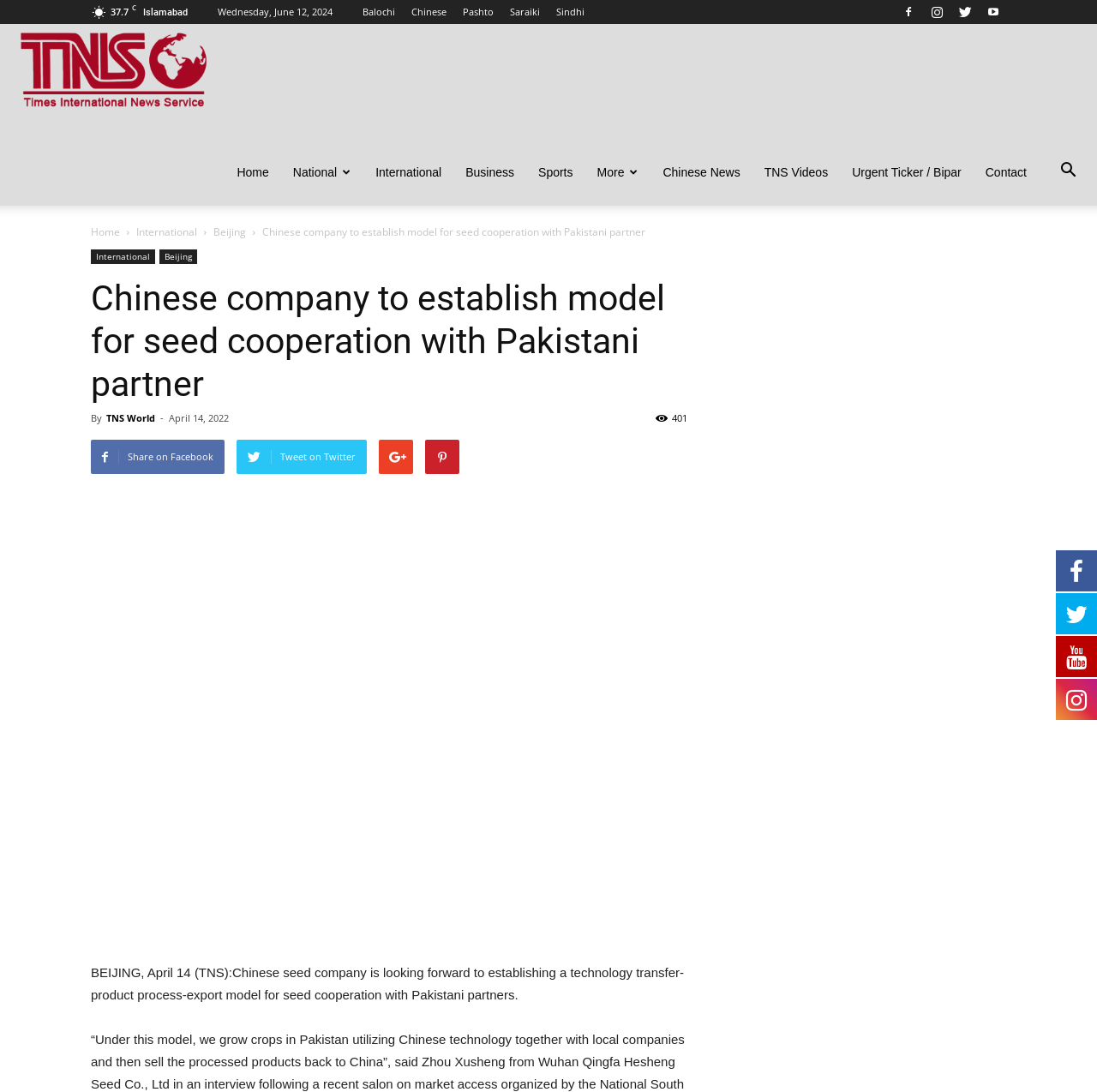Determine the bounding box coordinates for the UI element matching this description: "TNS World".

[0.097, 0.377, 0.141, 0.389]